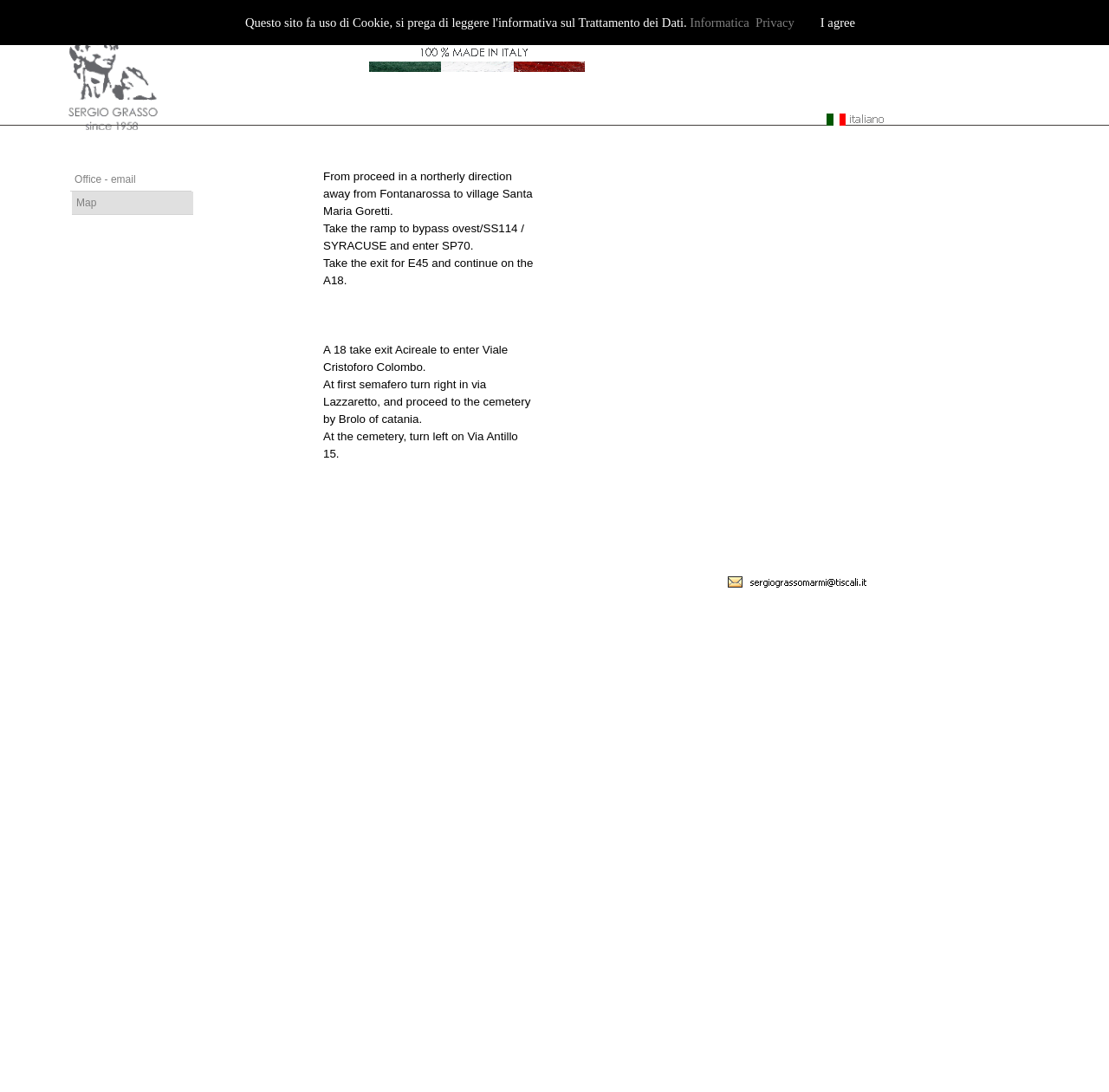What is the name of the company?
Give a single word or phrase answer based on the content of the image.

Sergio Grasso Ltd